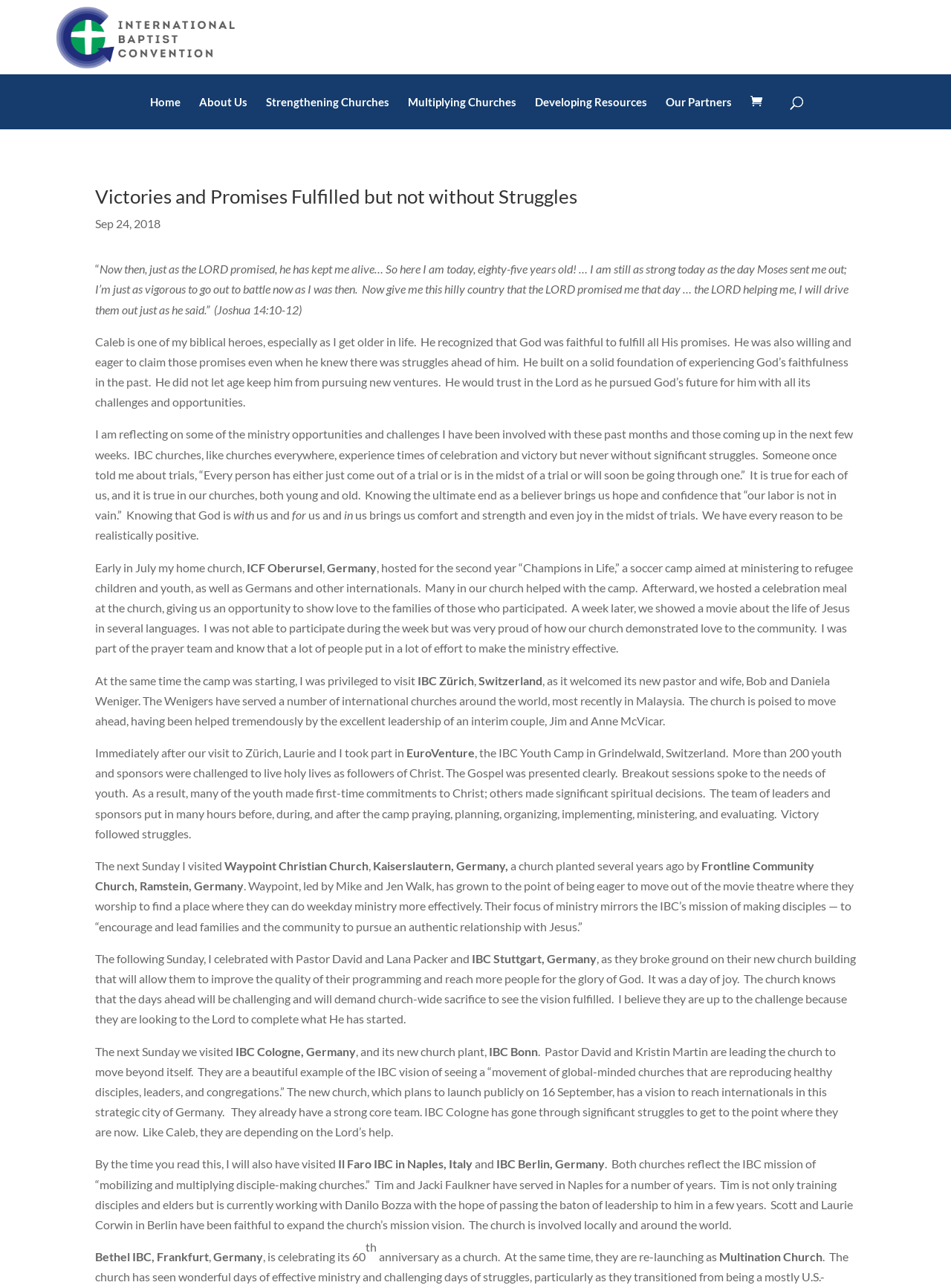What is the purpose of the EuroVenture camp mentioned in the text?
Please interpret the details in the image and answer the question thoroughly.

The text mentions that EuroVenture is the IBC Youth Camp in Grindelwald, Switzerland, and its purpose is to challenge youth to live holy lives as followers of Christ, with breakout sessions speaking to the needs of youth.